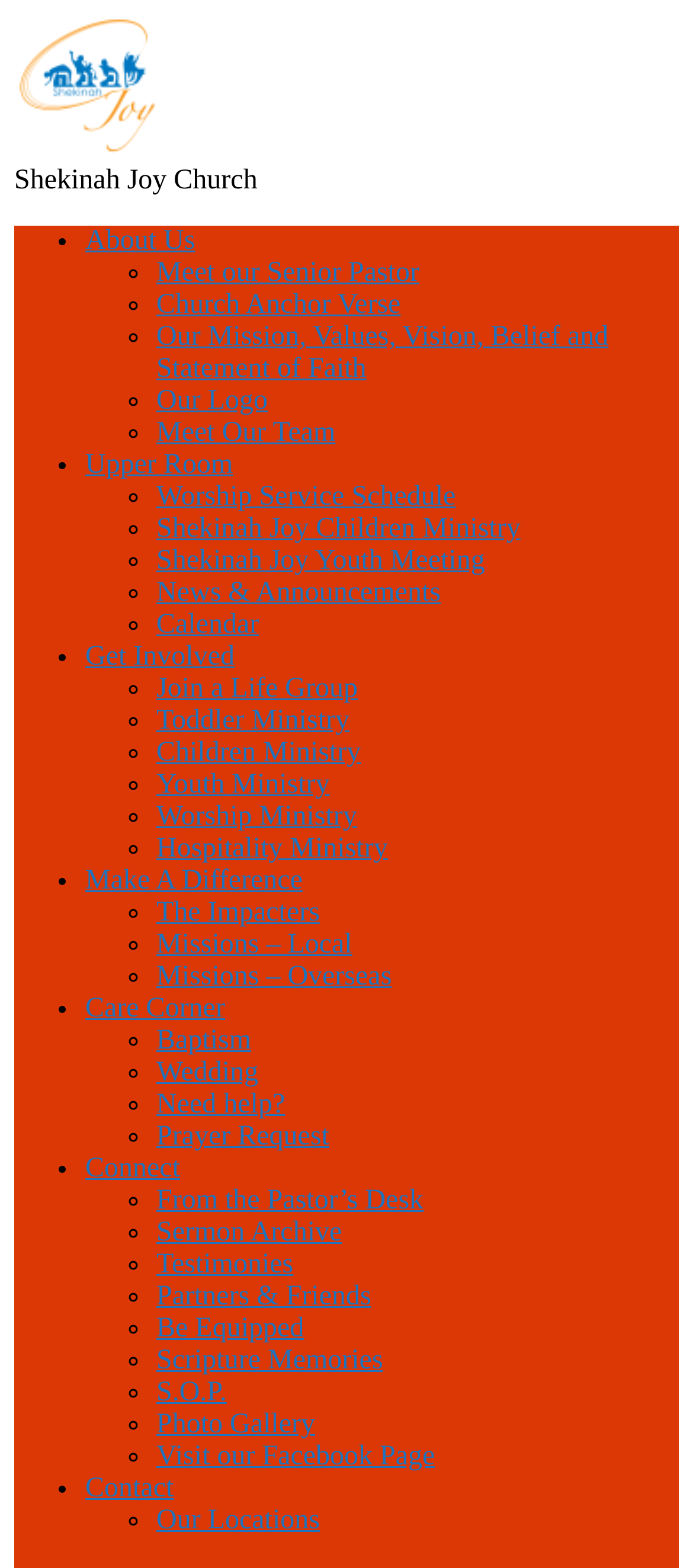Identify the bounding box coordinates for the UI element that matches this description: "Make A Difference".

[0.123, 0.552, 0.437, 0.571]